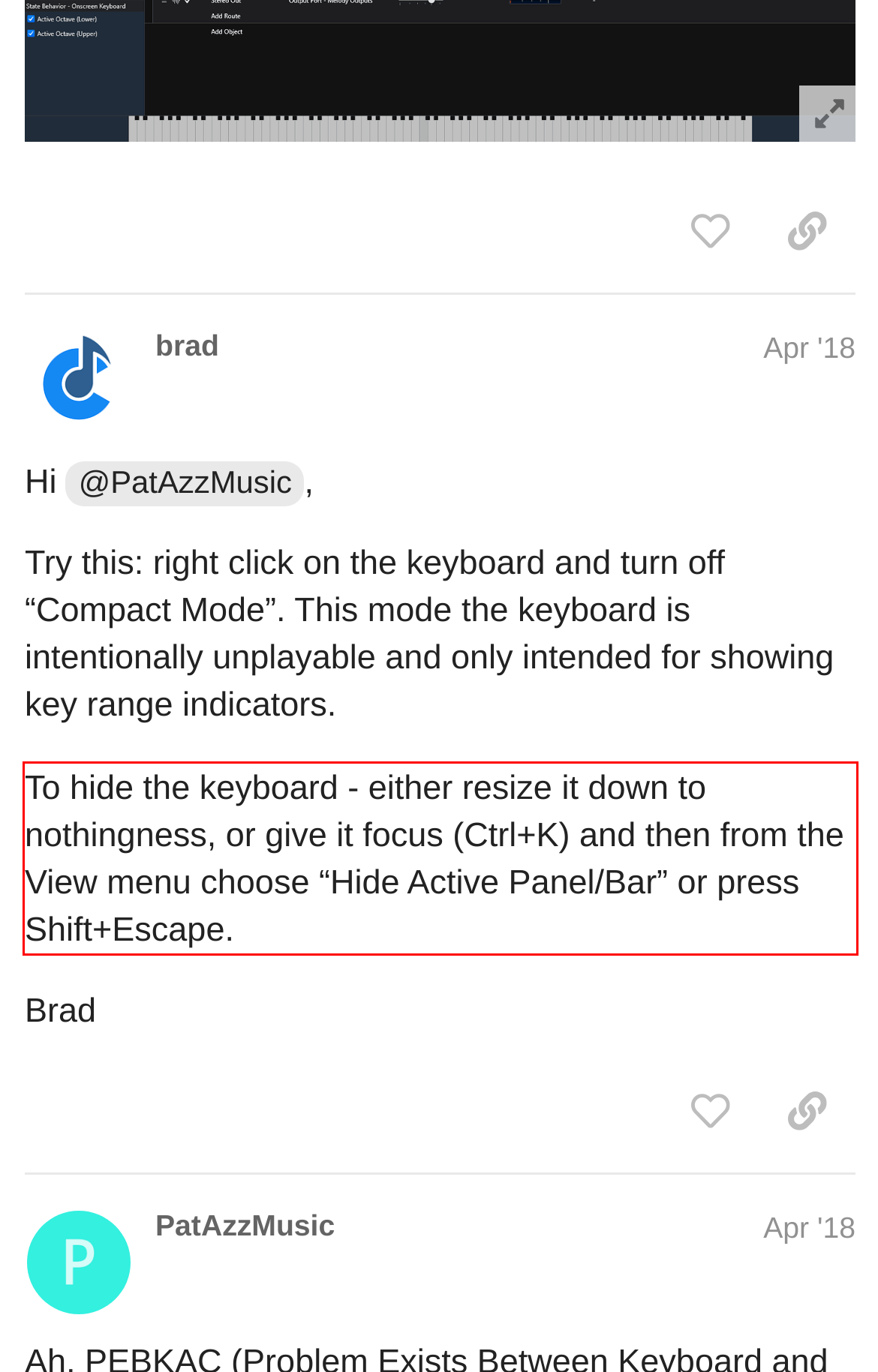You are provided with a screenshot of a webpage that includes a red bounding box. Extract and generate the text content found within the red bounding box.

To hide the keyboard - either resize it down to nothingness, or give it focus (Ctrl+K) and then from the View menu choose “Hide Active Panel/Bar” or press Shift+Escape.